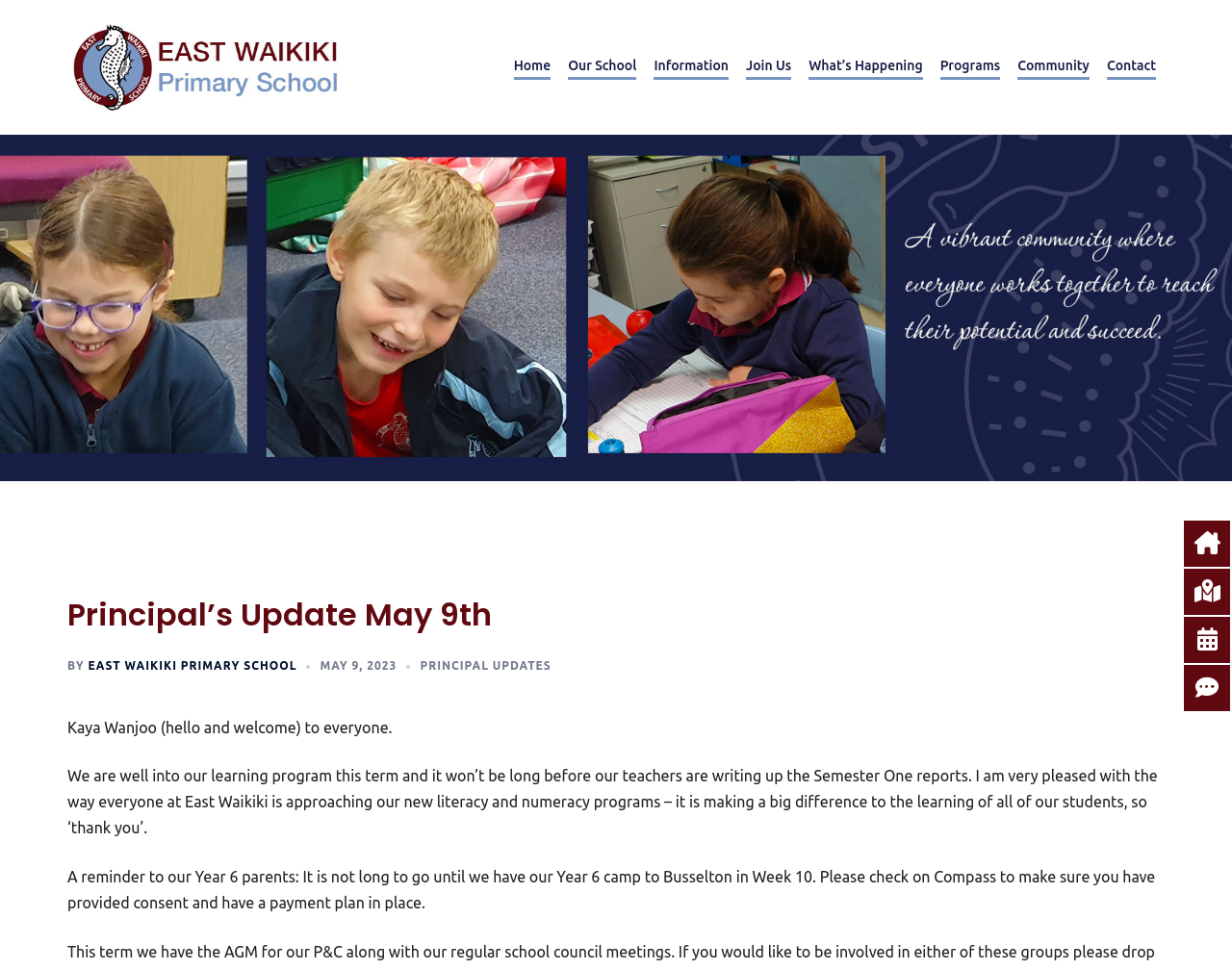What is the current term's focus?
Please provide a comprehensive answer to the question based on the webpage screenshot.

The text states that 'We are well into our learning program this term', indicating that the current term's focus is on the learning program.